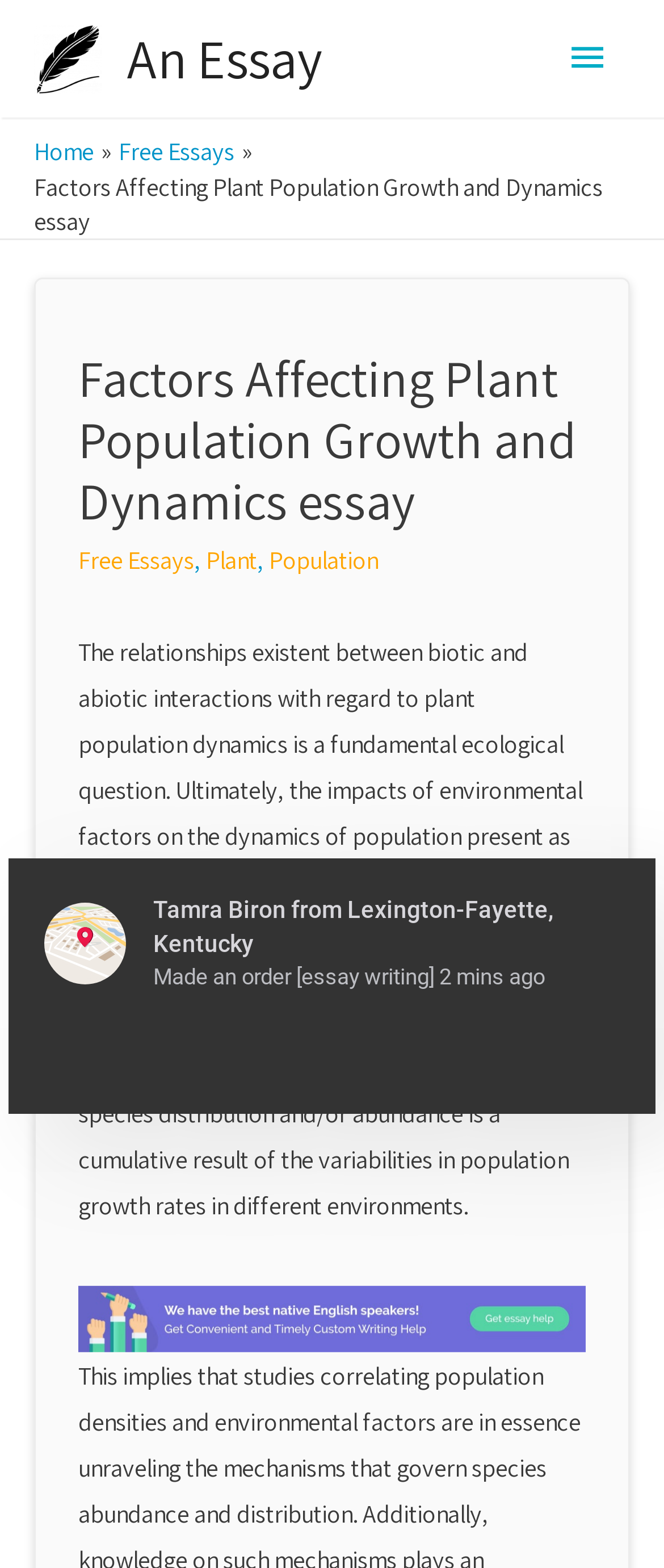What is the type of content on this webpage?
Provide an in-depth and detailed explanation in response to the question.

The webpage contains an essay, which is indicated by the title 'Factors Affecting Plant Population Growth and Dynamics essay' and the presence of a block of text that appears to be the content of the essay. The webpage is likely providing free access to this essay for users.